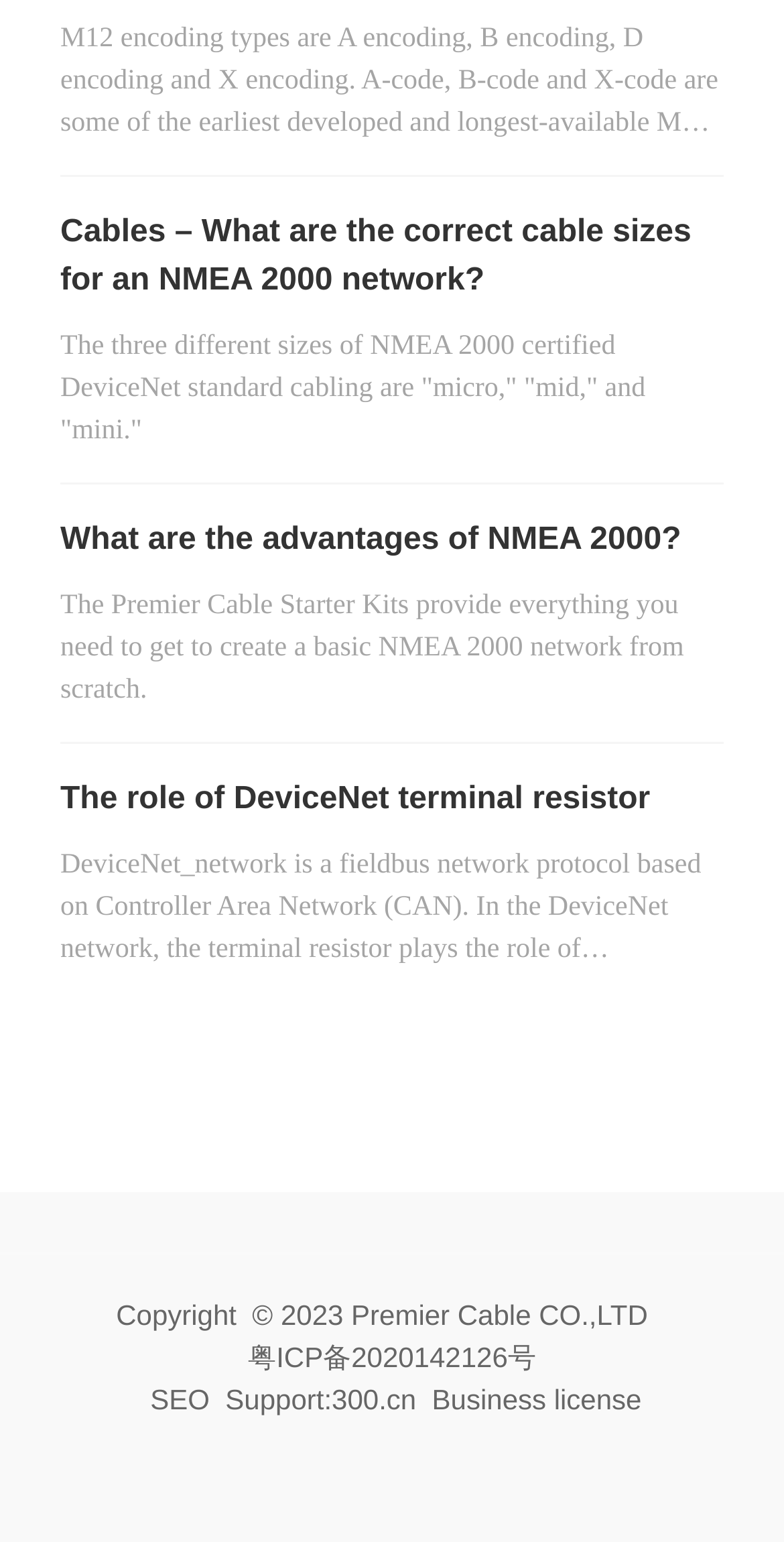What are the types of M12 encoding?
Kindly offer a comprehensive and detailed response to the question.

According to the StaticText element with the text 'M12 encoding types are A encoding, B encoding, D encoding and X encoding.', the types of M12 encoding are A, B, D, and X.